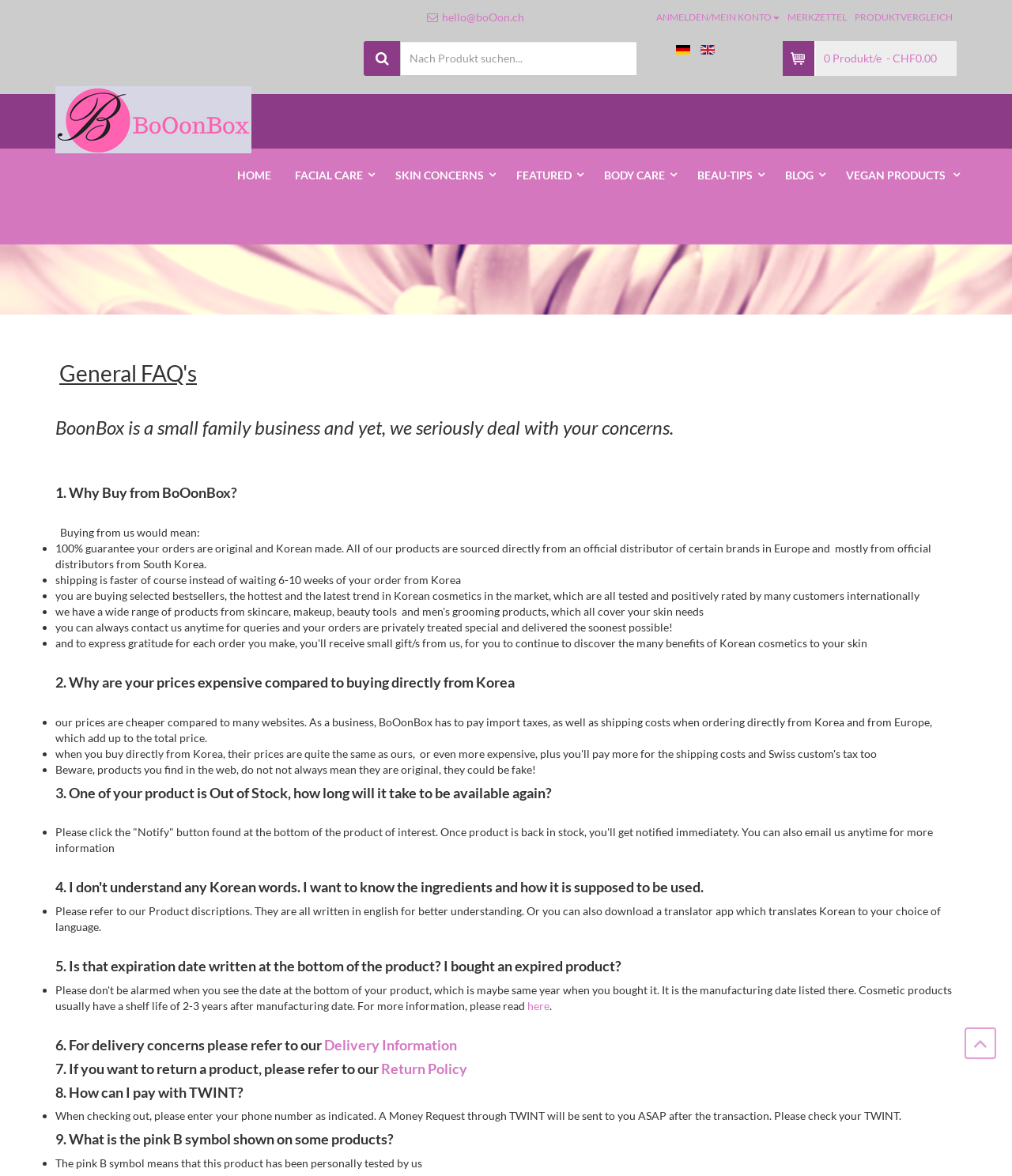Find the bounding box of the UI element described as: "Delivery Information". The bounding box coordinates should be given as four float values between 0 and 1, i.e., [left, top, right, bottom].

[0.318, 0.881, 0.452, 0.896]